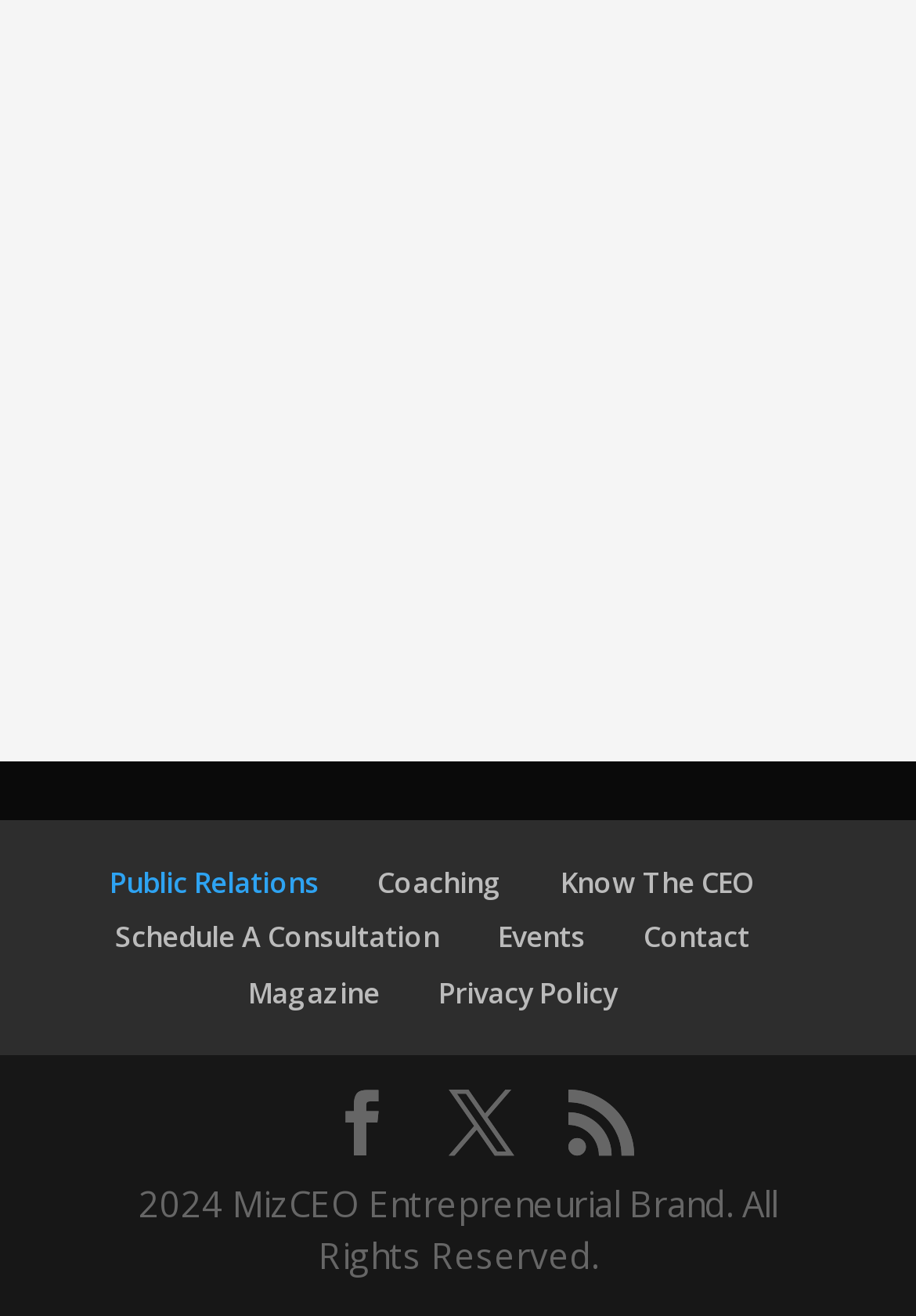How many social media icons are present on the webpage? Analyze the screenshot and reply with just one word or a short phrase.

3